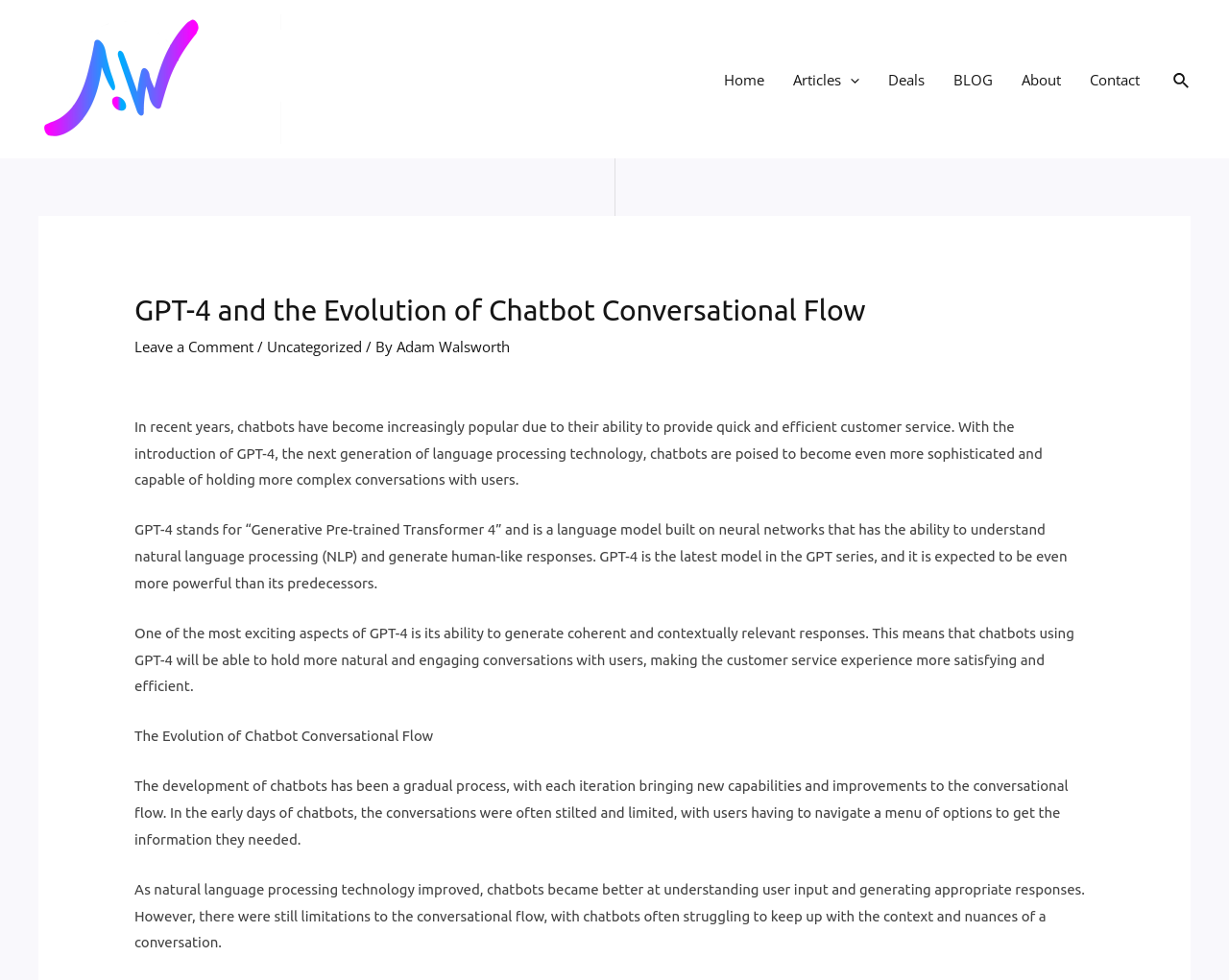Locate the bounding box coordinates of the element's region that should be clicked to carry out the following instruction: "Search using the search icon". The coordinates need to be four float numbers between 0 and 1, i.e., [left, top, right, bottom].

[0.955, 0.07, 0.969, 0.092]